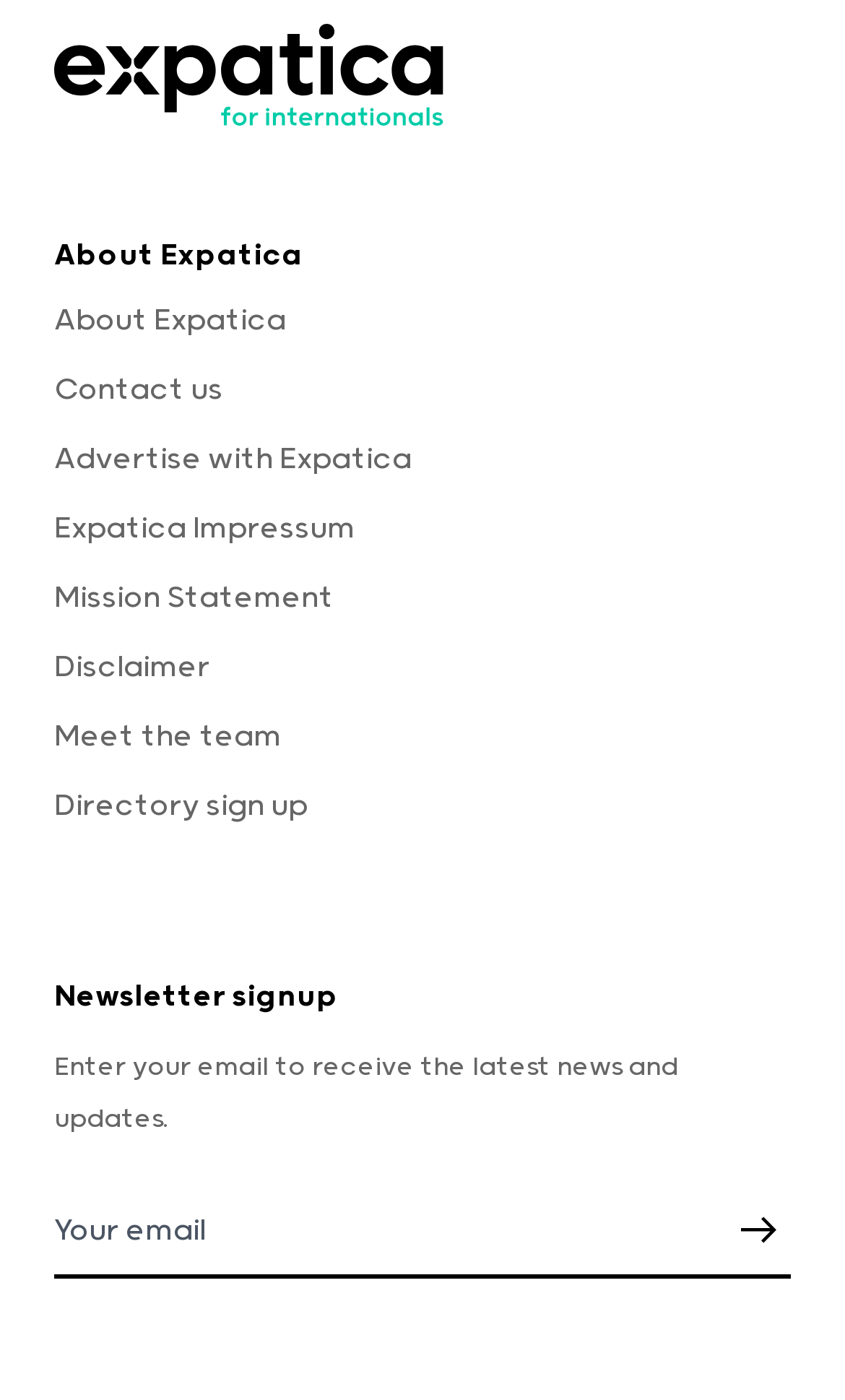Can you find the bounding box coordinates for the element that needs to be clicked to execute this instruction: "Click on the Advertise with Expatica link"? The coordinates should be given as four float numbers between 0 and 1, i.e., [left, top, right, bottom].

[0.064, 0.315, 0.487, 0.34]